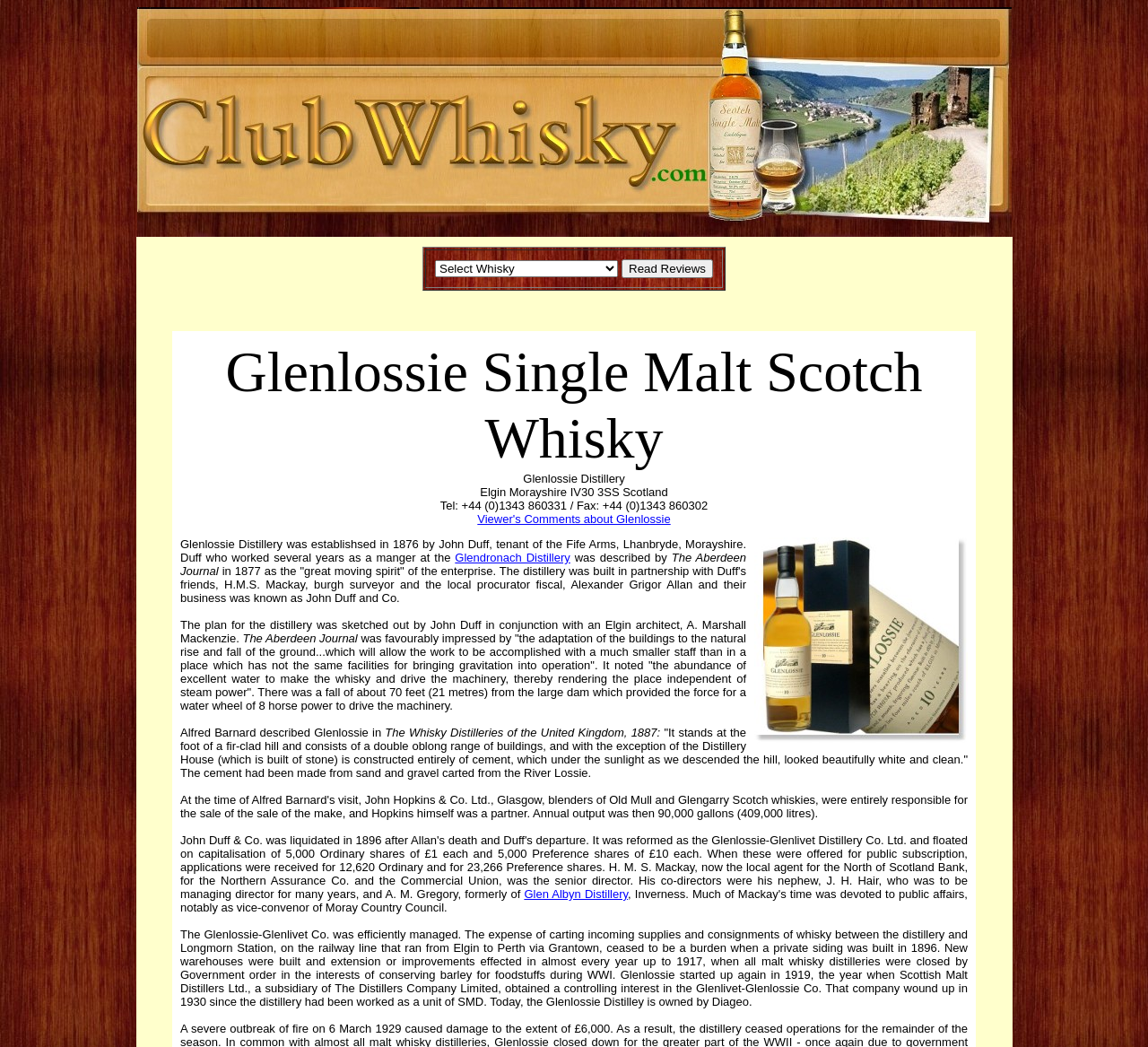Please examine the image and provide a detailed answer to the question: Who owns Glenlossie Distillery today?

According to the text, 'Today, the Glenlossie Distilley is owned by Diageo.' This information is found in the static text element with bounding box coordinates [0.157, 0.886, 0.843, 0.963].